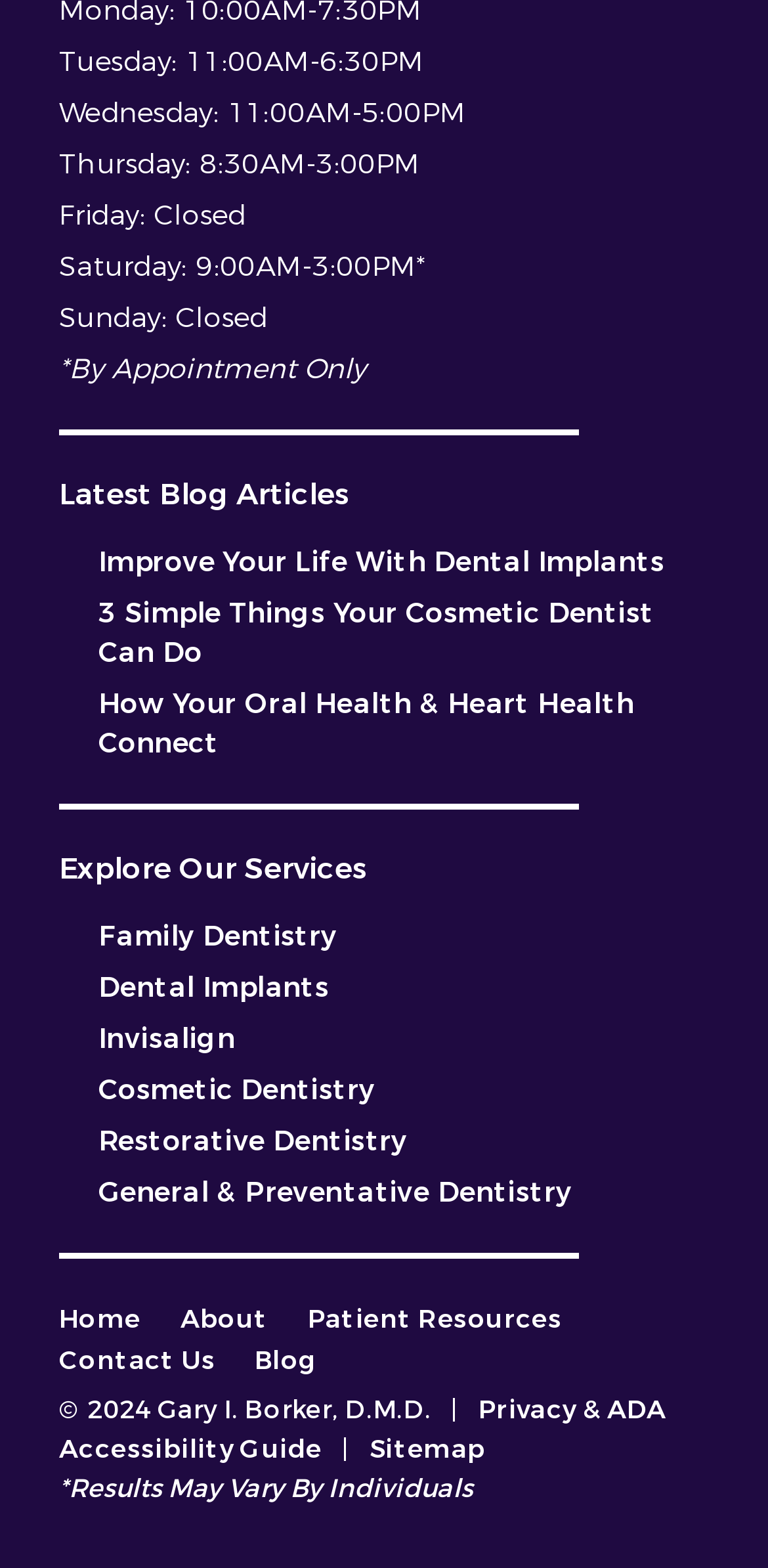Please identify the bounding box coordinates of the area that needs to be clicked to fulfill the following instruction: "Go to the home page."

[0.077, 0.831, 0.183, 0.852]